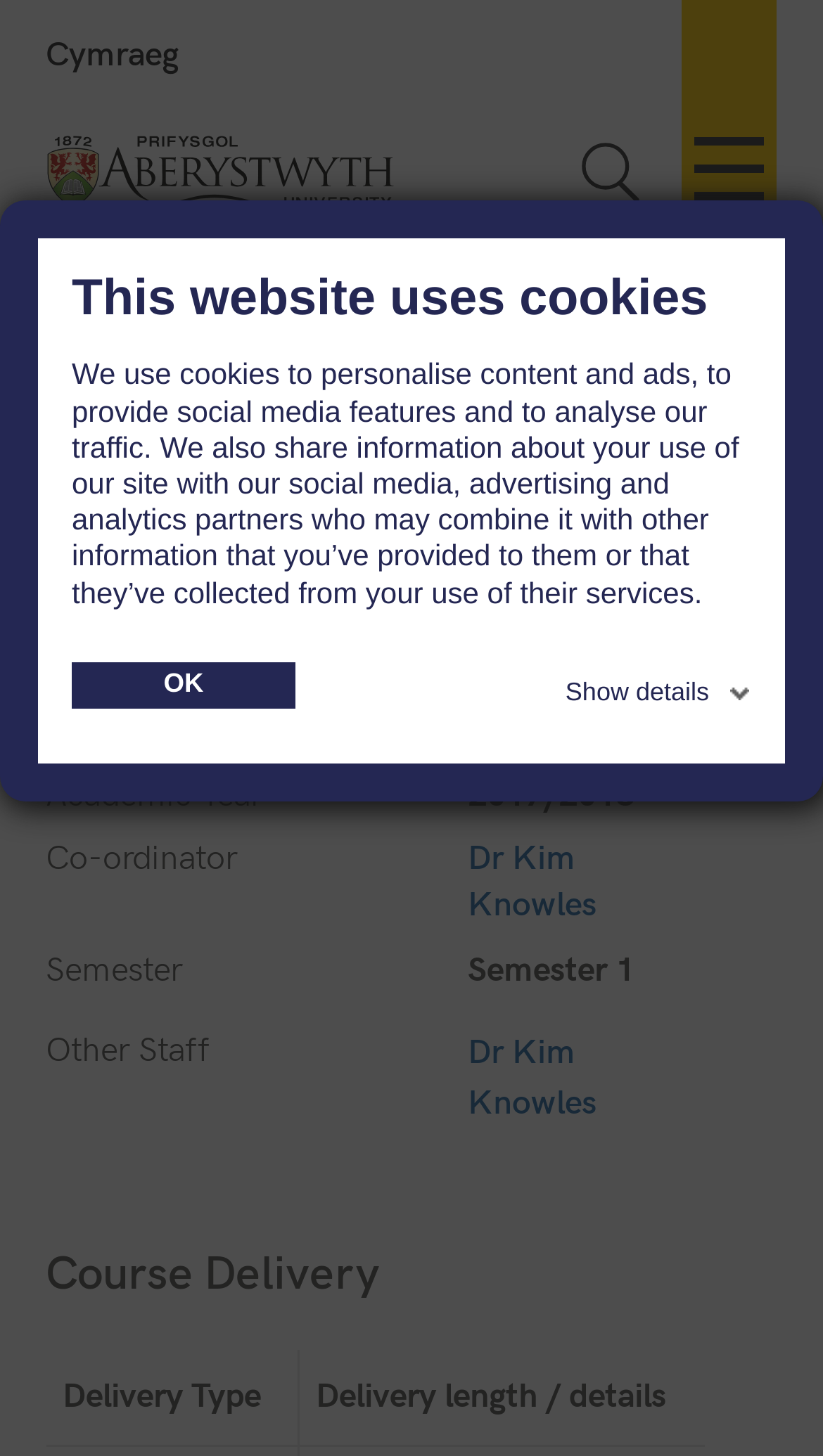Point out the bounding box coordinates of the section to click in order to follow this instruction: "View module information".

[0.0, 0.193, 1.0, 0.274]